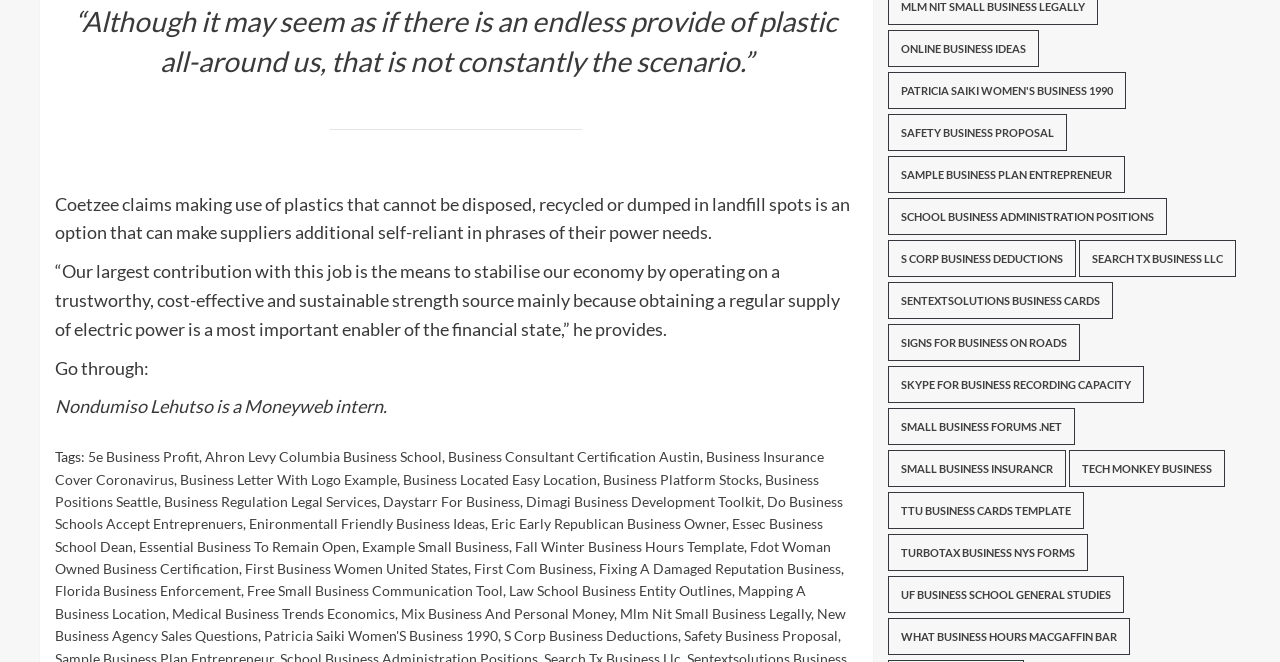Identify the bounding box coordinates of the part that should be clicked to carry out this instruction: "Search for something".

None